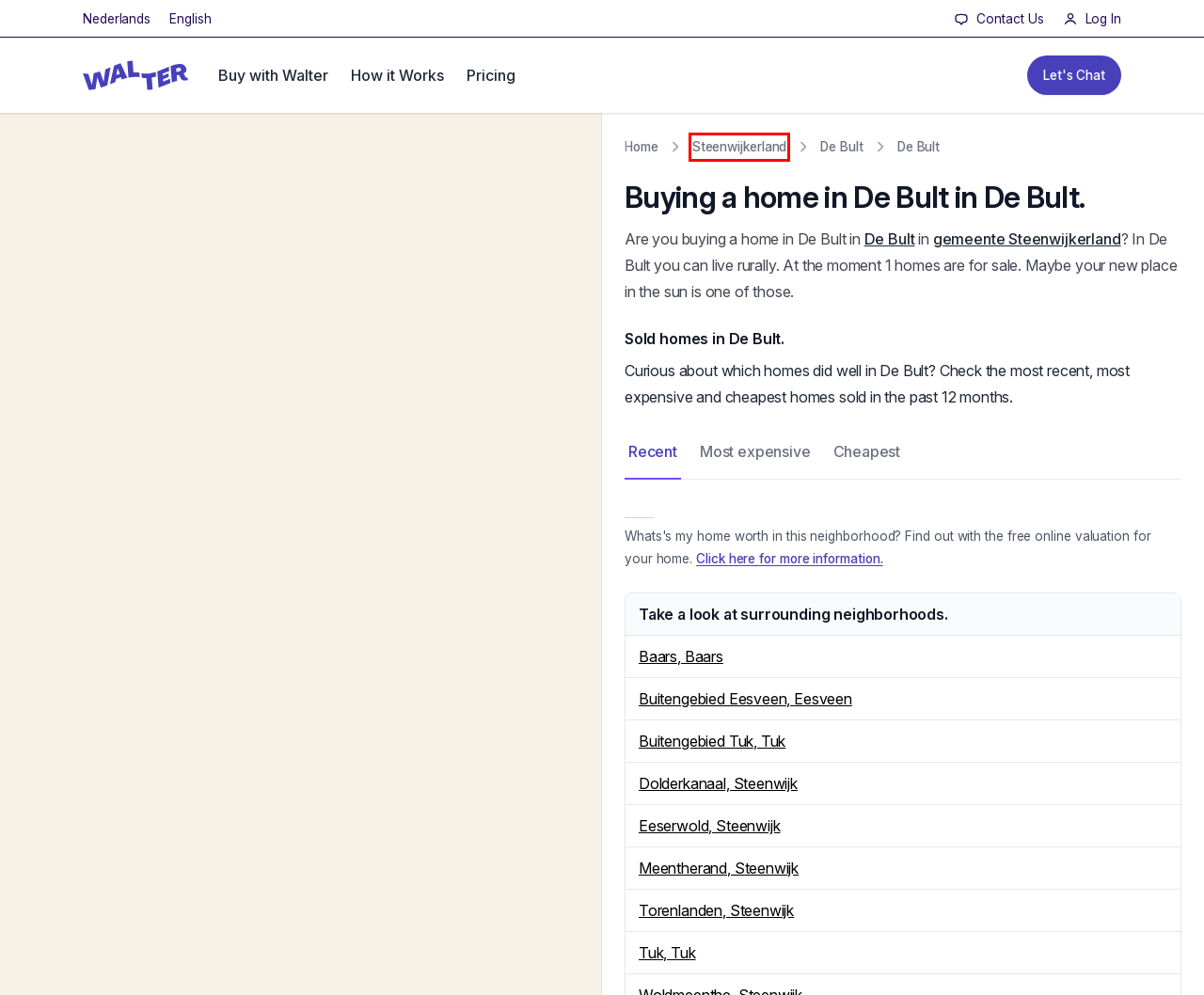You have been given a screenshot of a webpage with a red bounding box around a UI element. Select the most appropriate webpage description for the new webpage that appears after clicking the element within the red bounding box. The choices are:
A. Alle woningmarkt data De Bult in de gemeente Steenwijkerland — Walterliving.com
B. The Buying Agent For Expats | Walter: The modern buying agent
C. Walter Living: De moderne aankoopmakelaar die je bij elke stap helpt.
D. Walter Living: The modern buying agent to help you every step of the way.
E. Terms of Service | Walter: The modern buying agent
F. Alle woningmarkt data Steenwijkerland in Overijssel — Walterliving.com
G. Walter Living
     | Walter Living
H. Contact | Walter: The modern buying agent

F